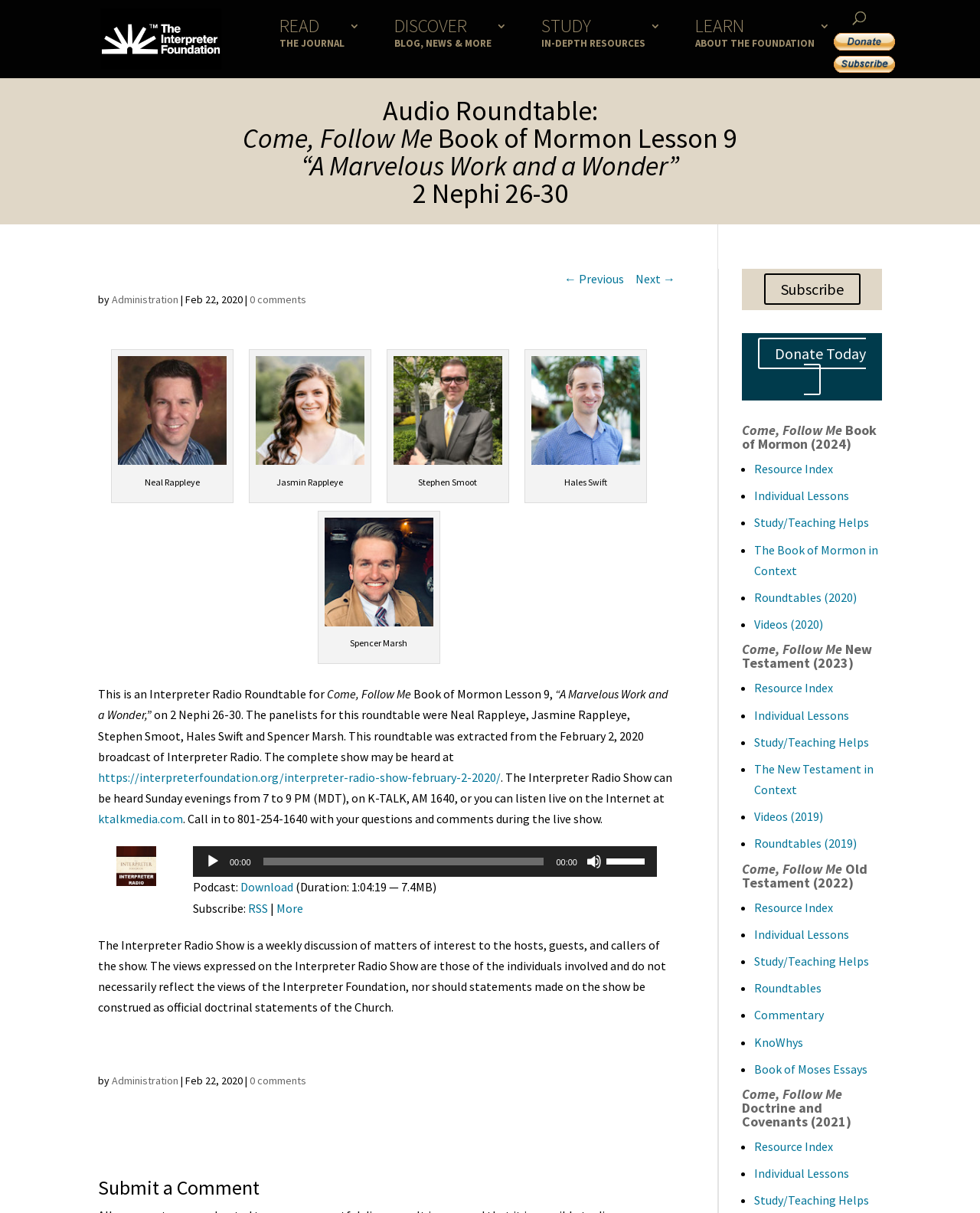What is the name of the radio show? Examine the screenshot and reply using just one word or a brief phrase.

Interpreter Radio Show